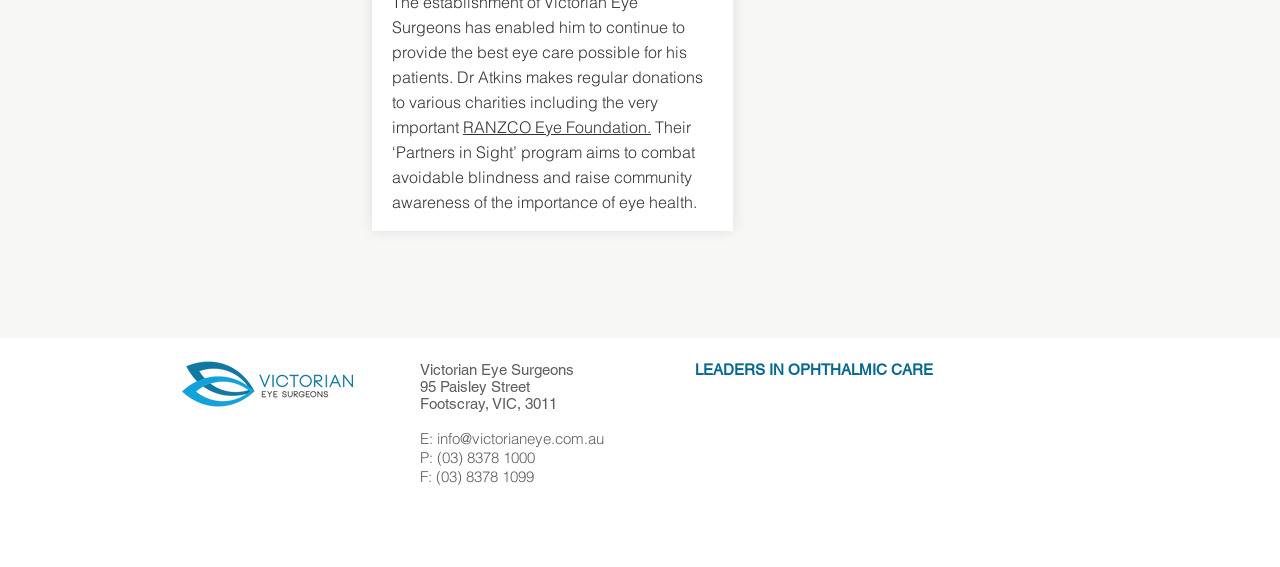Identify the bounding box coordinates for the UI element that matches this description: "info@victorianeye.com.au".

[0.341, 0.757, 0.472, 0.79]